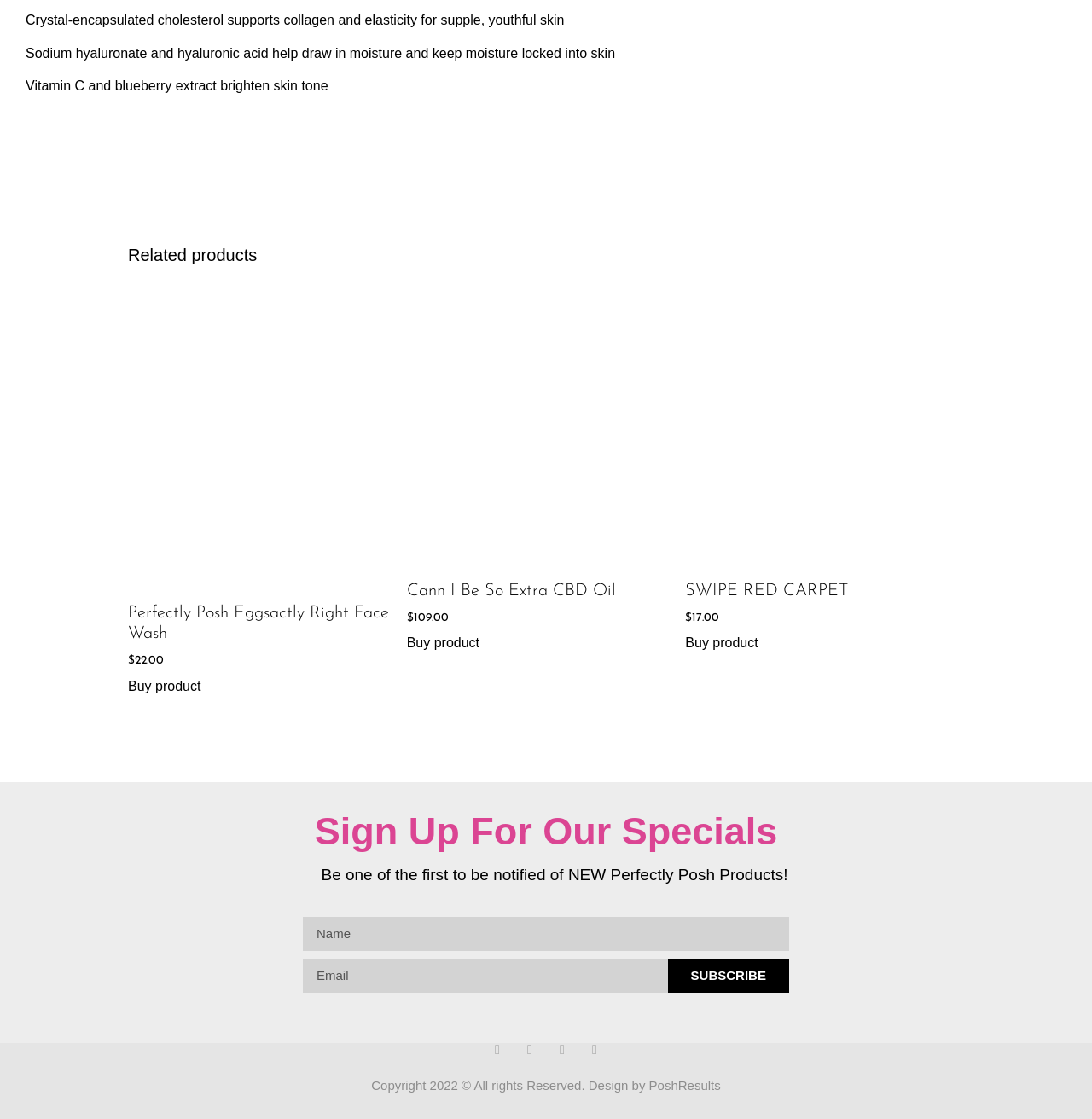How many textboxes are there in the 'Sign Up For Our Specials' section?
Answer the question with a thorough and detailed explanation.

I counted the number of textboxes in the 'Sign Up For Our Specials' section, which are the 'Name' and 'Email' textboxes.